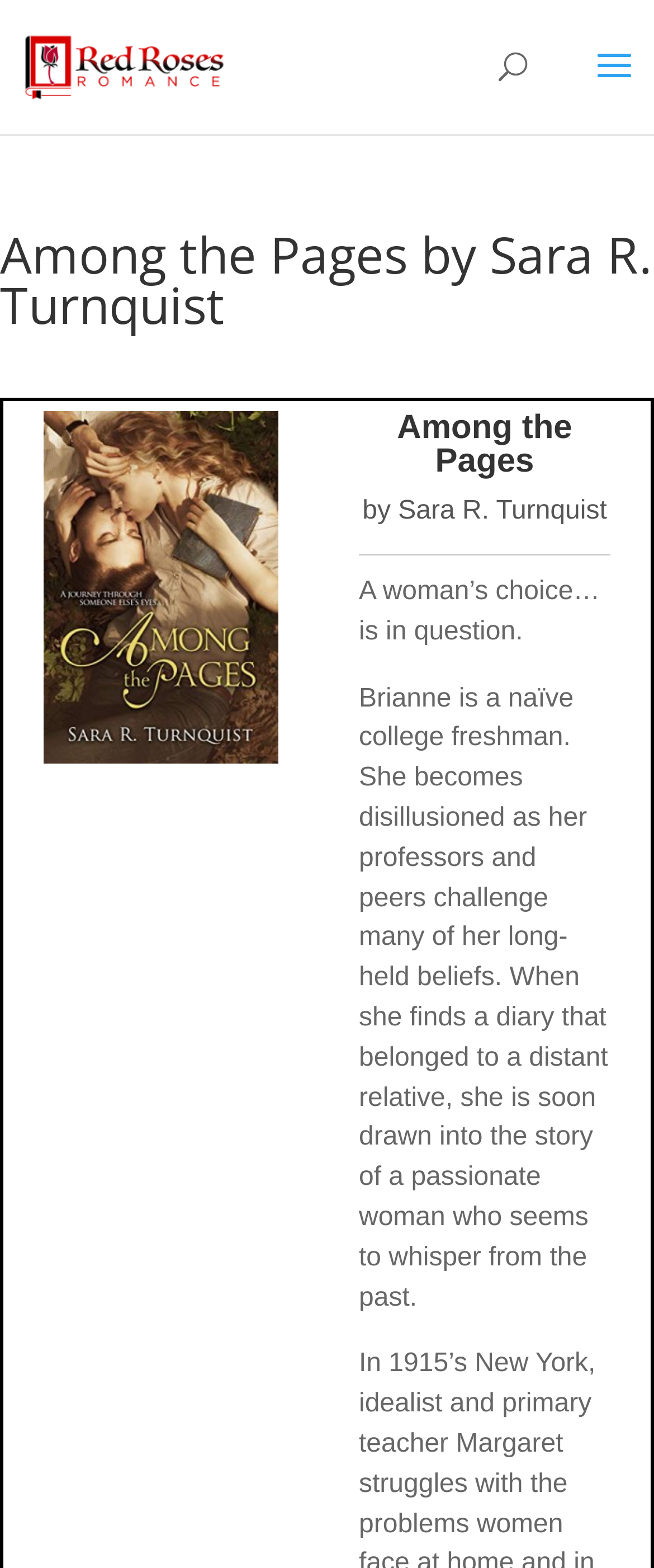Can you identify and provide the main heading of the webpage?

Among the Pages by Sara R. Turnquist